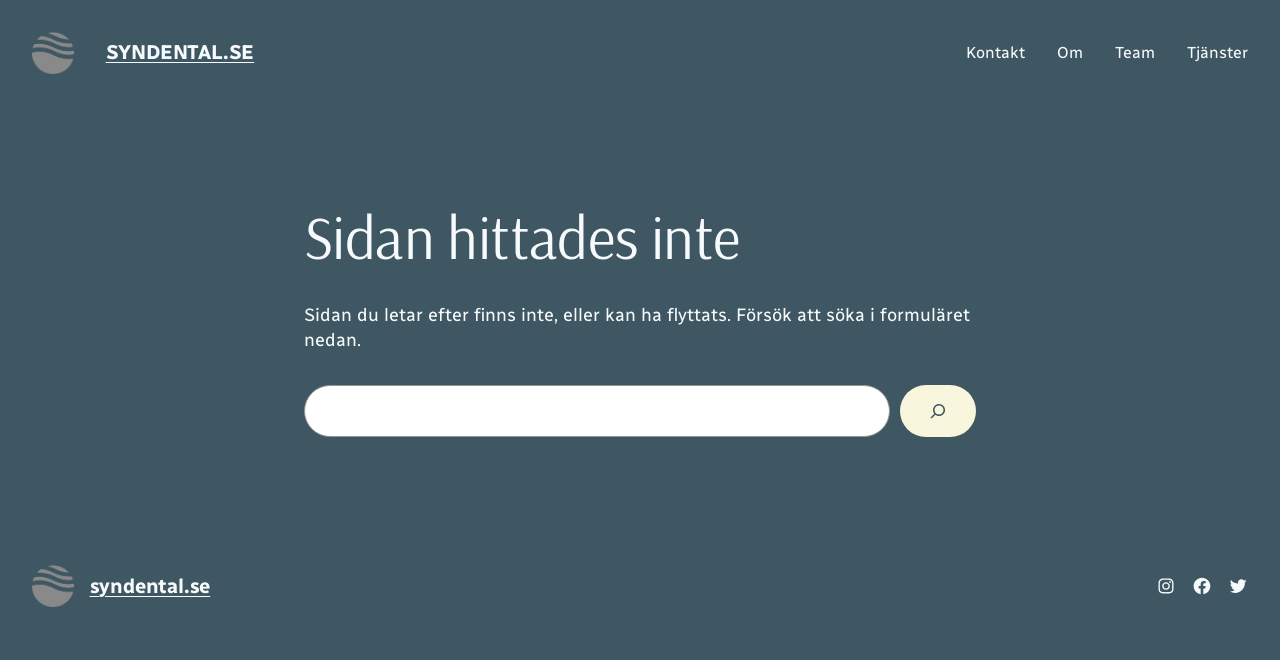Please determine the bounding box coordinates of the element's region to click for the following instruction: "Click on the Instagram link".

[0.903, 0.873, 0.919, 0.904]